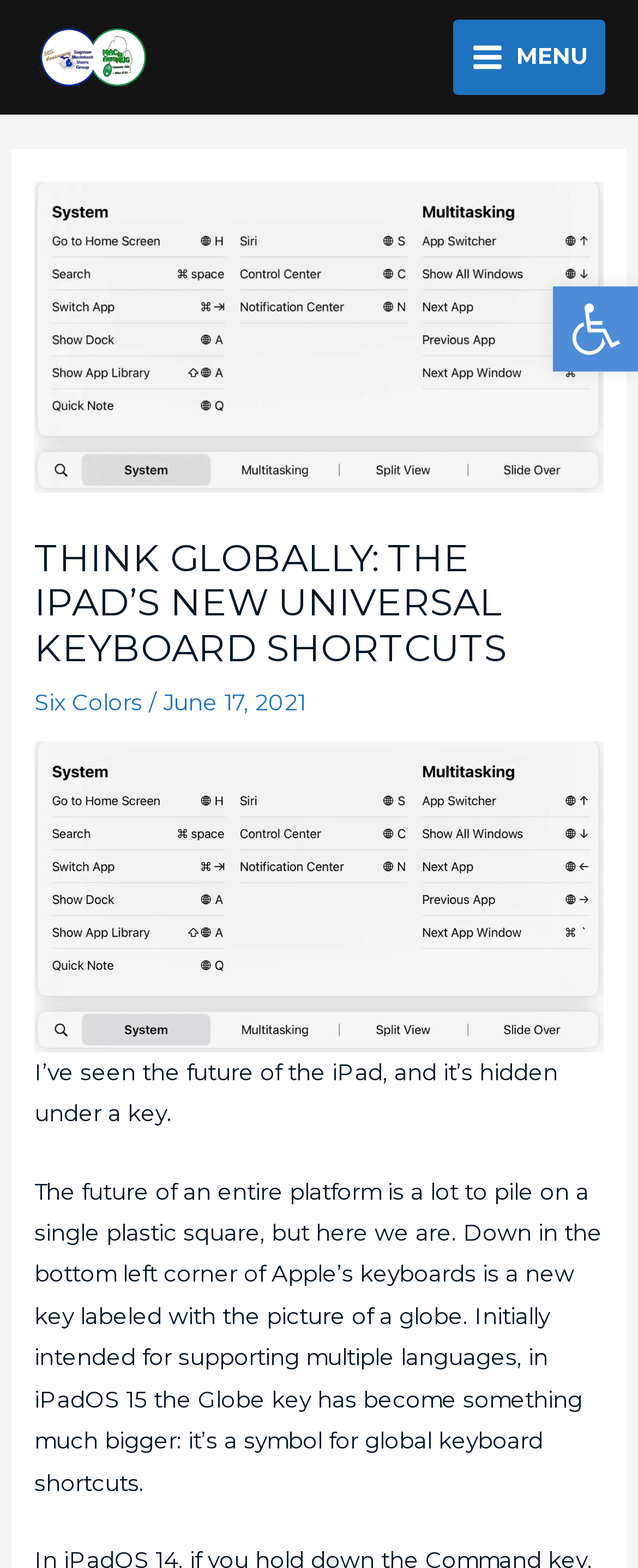What is the topic of the article?
Please look at the screenshot and answer using one word or phrase.

iPad's new universal keyboard shortcuts